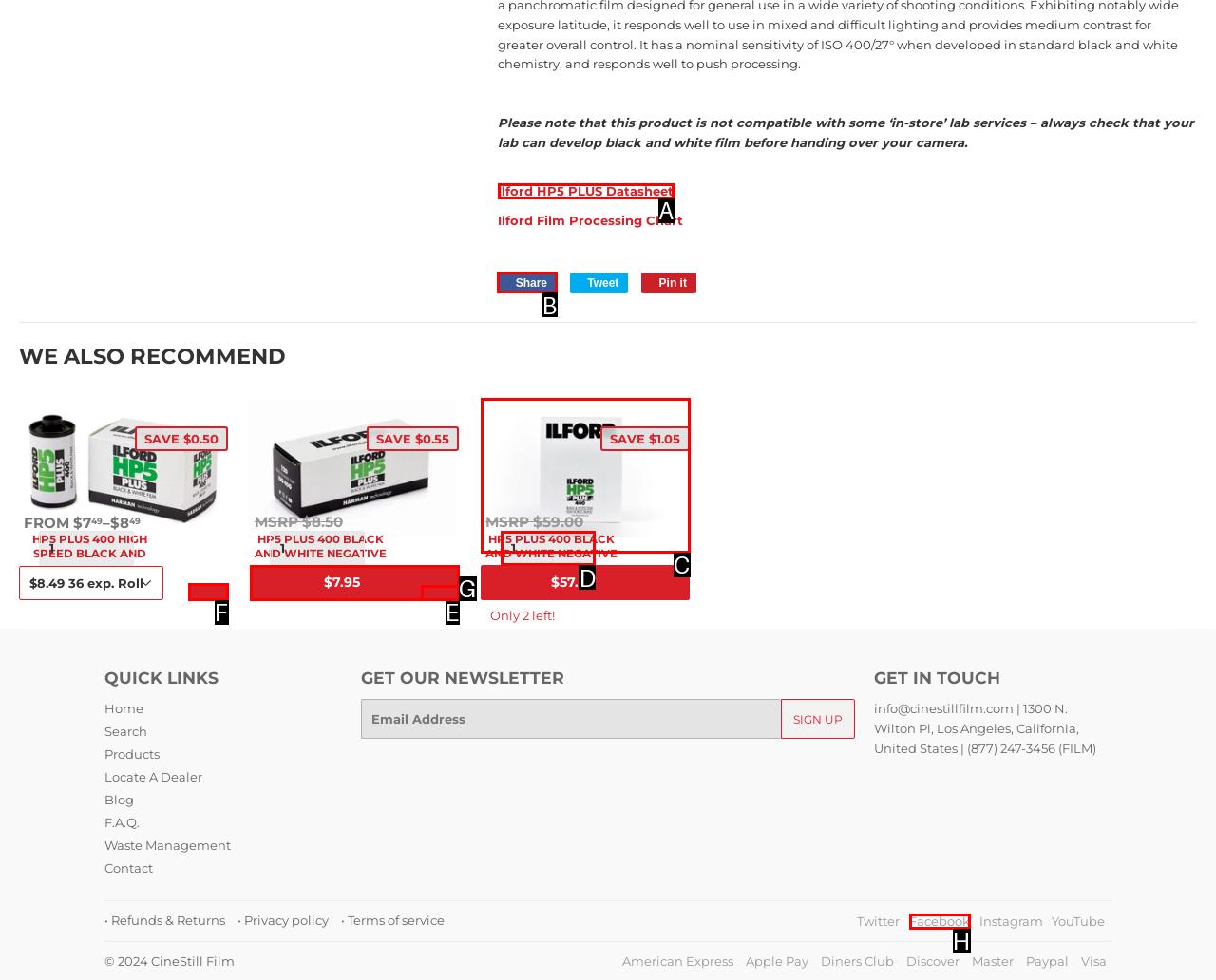Select the correct option from the given choices to perform this task: Share on Facebook. Provide the letter of that option.

B